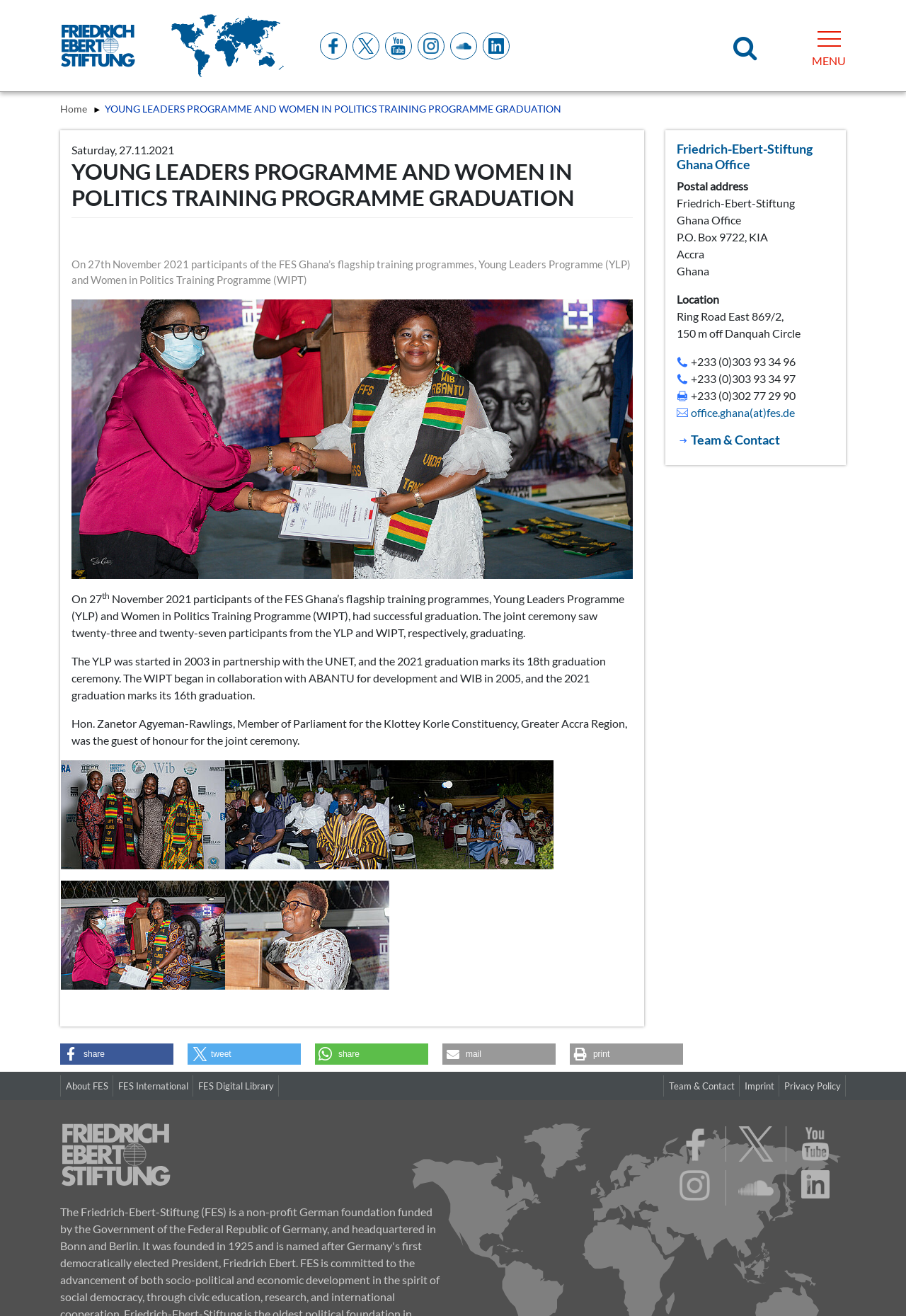Identify and provide the bounding box coordinates of the UI element described: "Team & Contact". The coordinates should be formatted as [left, top, right, bottom], with each number being a float between 0 and 1.

[0.738, 0.821, 0.811, 0.83]